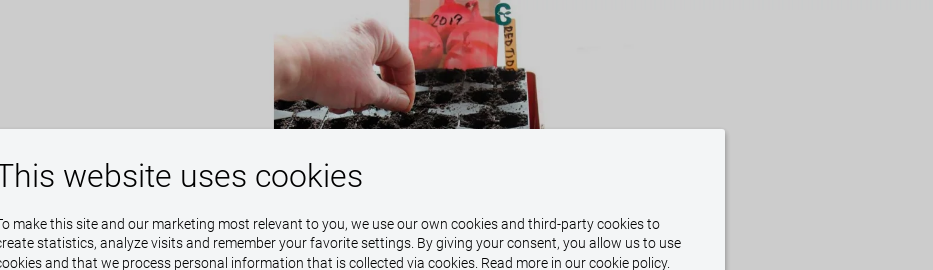Using details from the image, please answer the following question comprehensively:
What is the color of the soil in the tray?

The color of the soil in the tray can be identified as black by observing the prominent display of the planting tray in the image, which showcases the black soil ready for planting.